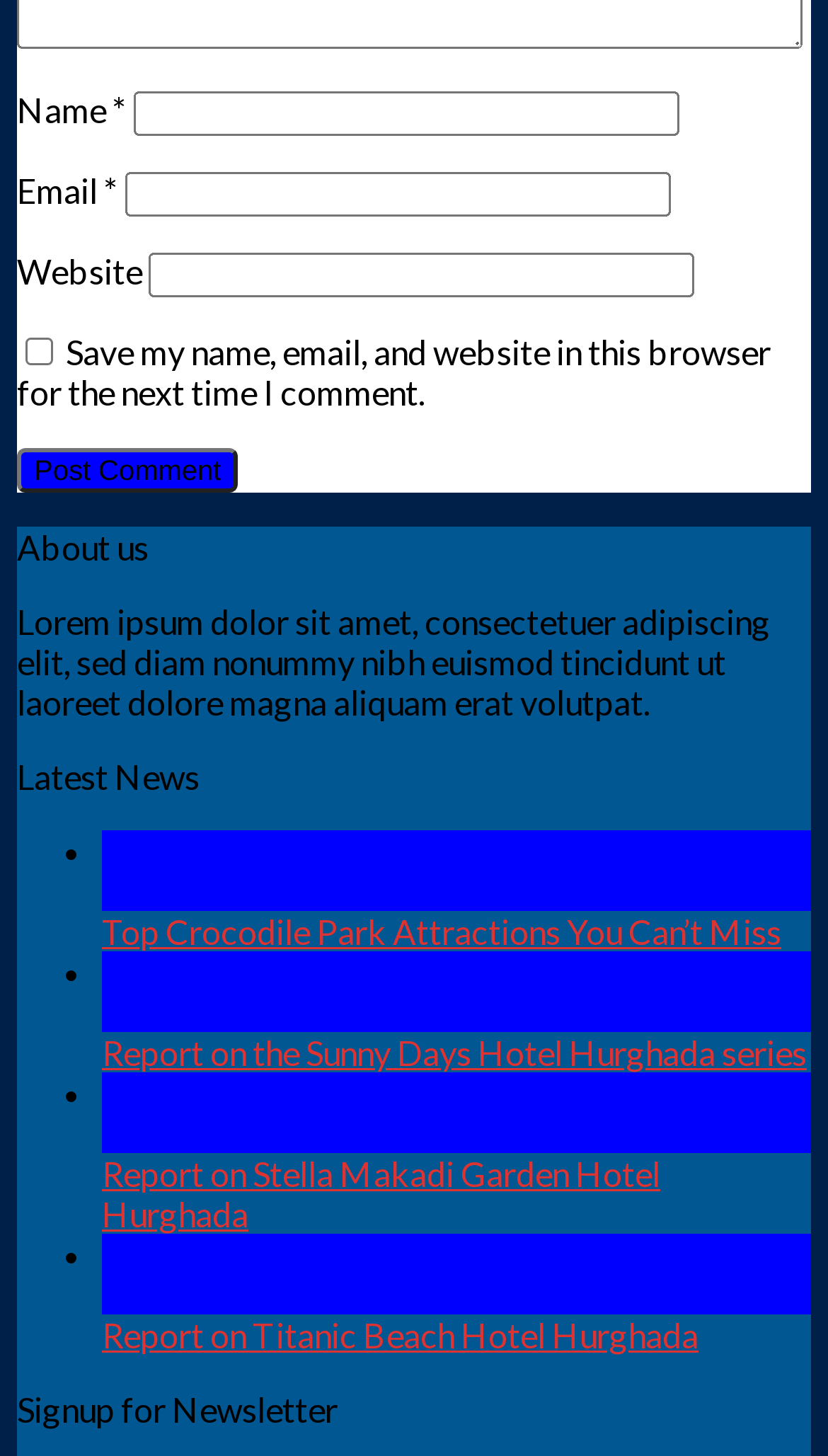Please identify the bounding box coordinates of the clickable region that I should interact with to perform the following instruction: "Click the Post Comment button". The coordinates should be expressed as four float numbers between 0 and 1, i.e., [left, top, right, bottom].

[0.021, 0.308, 0.288, 0.338]